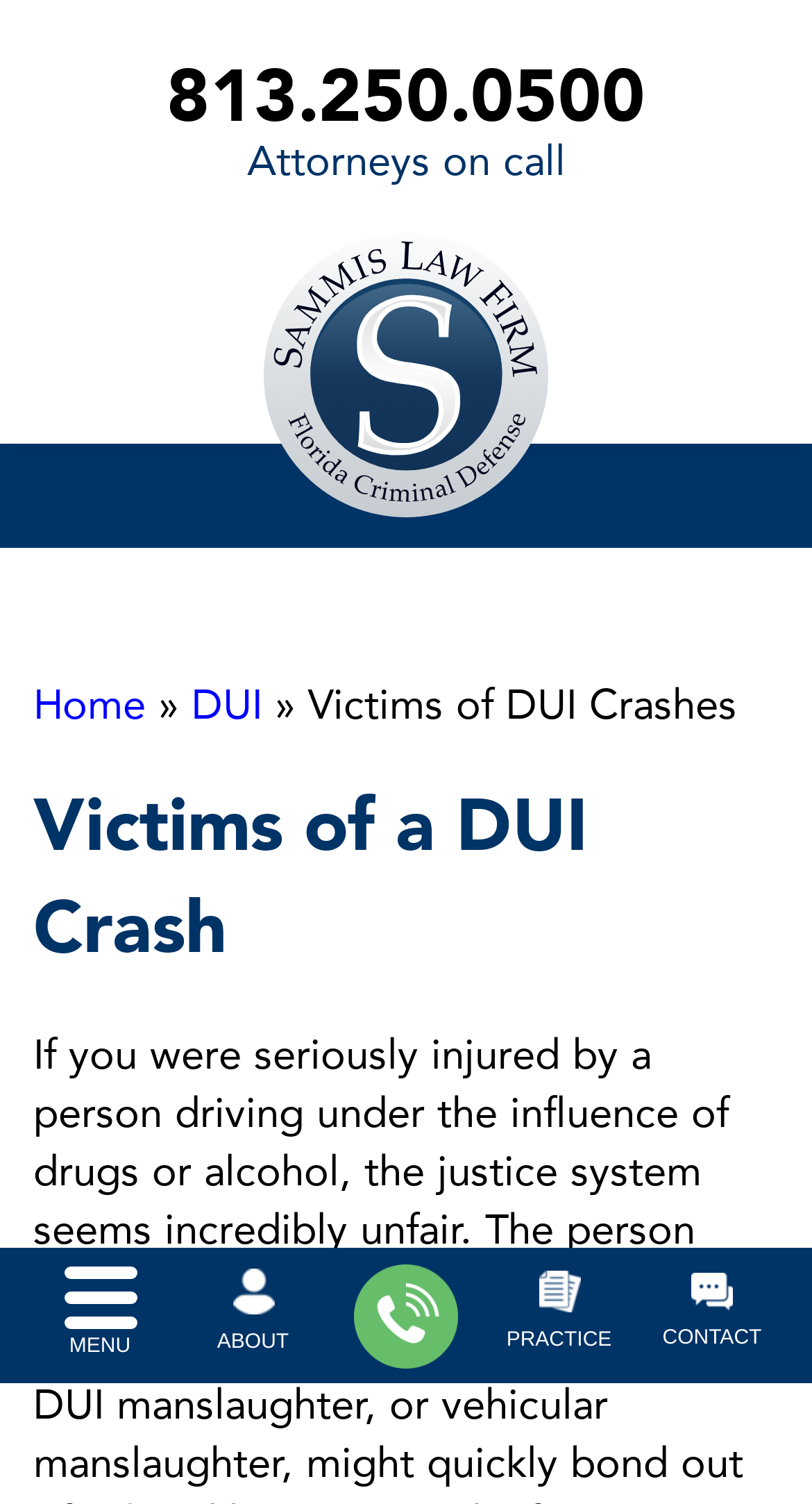Please identify the bounding box coordinates of the element that needs to be clicked to execute the following command: "Click the Sammis Law Firm logo". Provide the bounding box using four float numbers between 0 and 1, formatted as [left, top, right, bottom].

[0.315, 0.15, 0.685, 0.349]